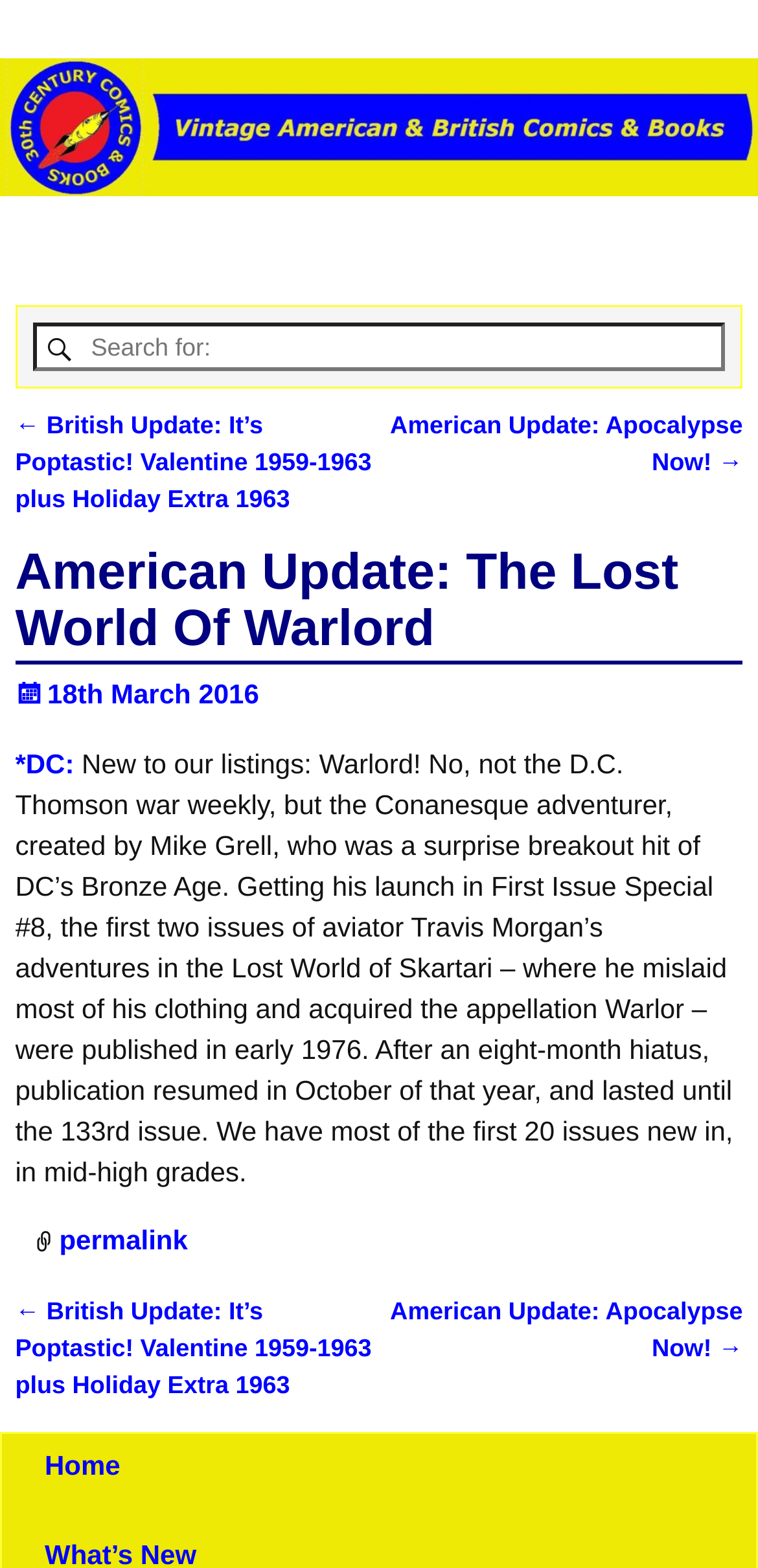Bounding box coordinates are specified in the format (top-left x, top-left y, bottom-right x, bottom-right y). All values are floating point numbers bounded between 0 and 1. Please provide the bounding box coordinate of the region this sentence describes: American Update: Apocalypse Now! →

[0.515, 0.263, 0.98, 0.304]